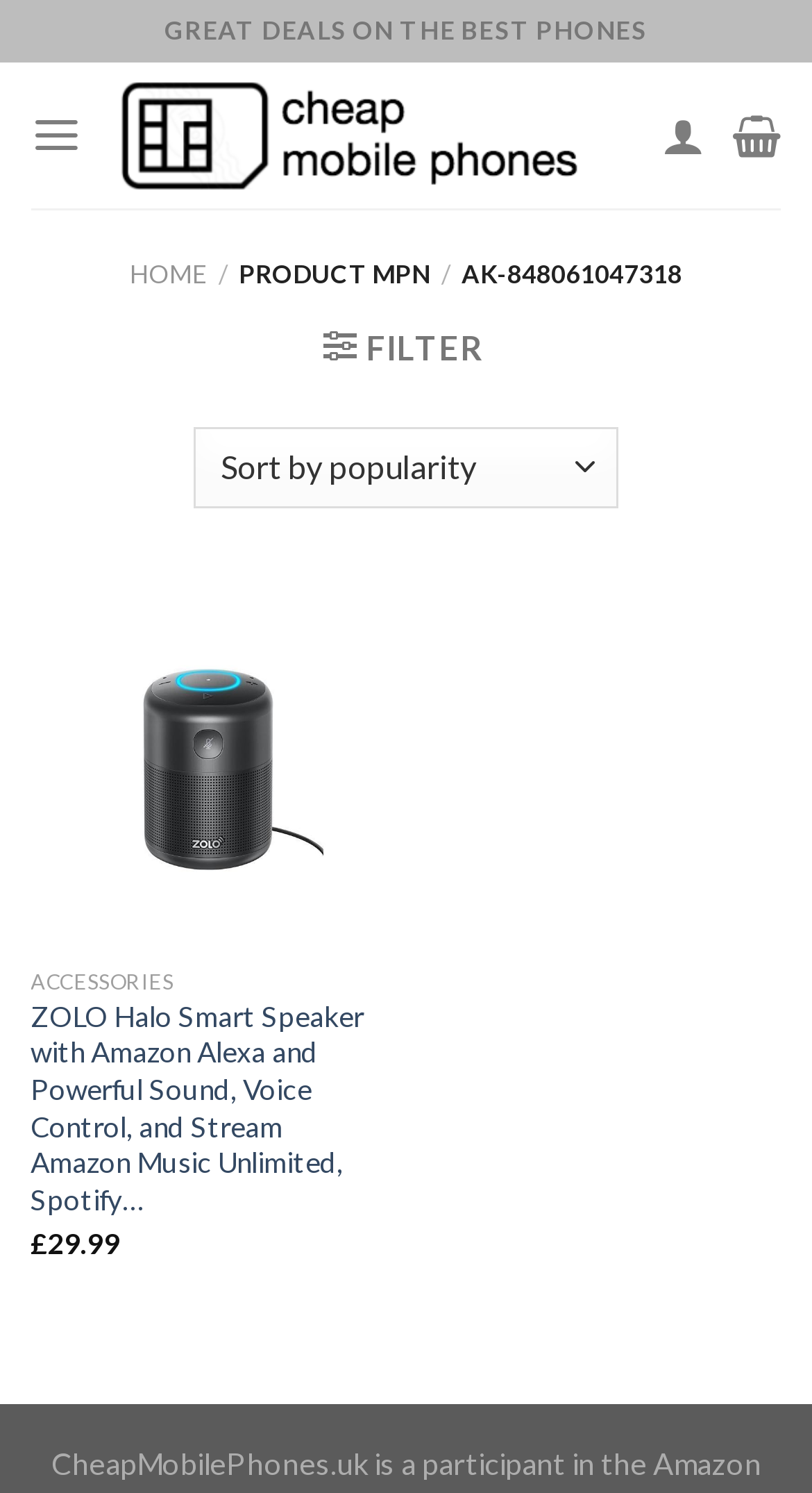Extract the bounding box coordinates for the UI element described by the text: "Filter". The coordinates should be in the form of [left, top, right, bottom] with values between 0 and 1.

[0.398, 0.22, 0.594, 0.246]